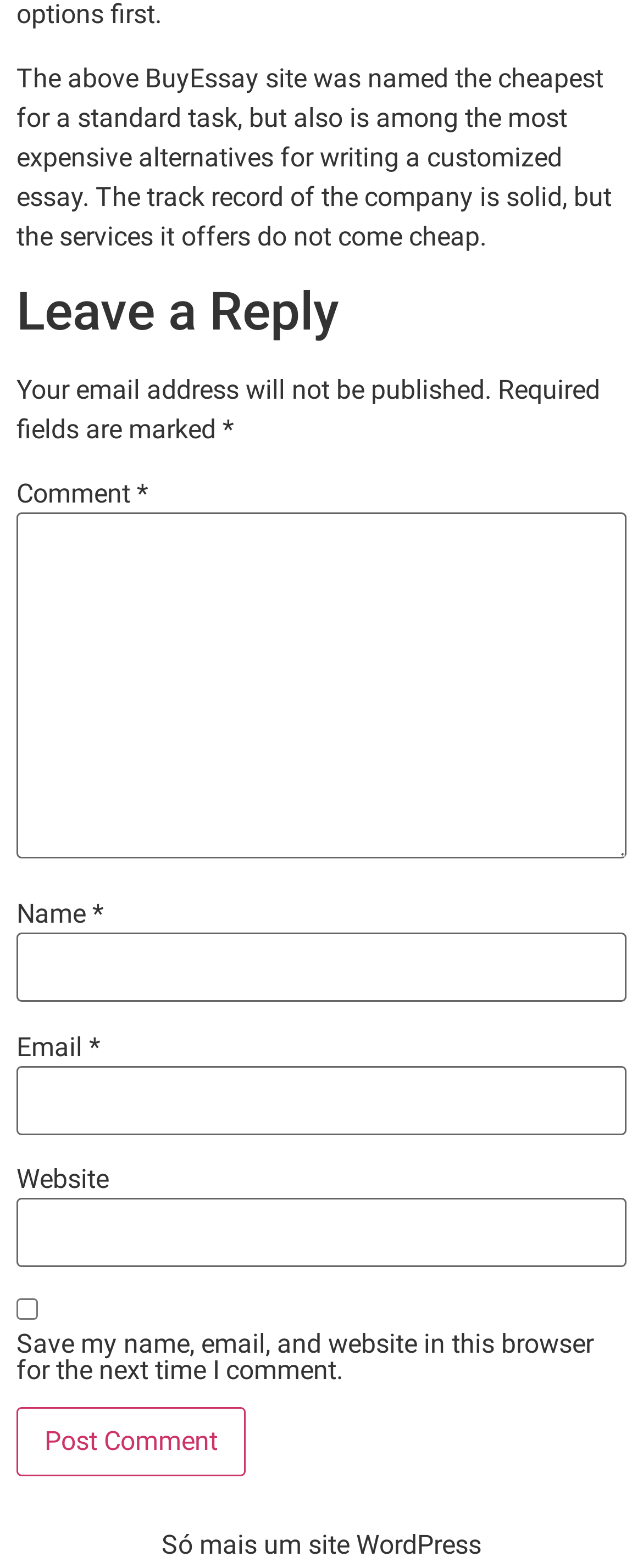Please provide a brief answer to the question using only one word or phrase: 
What is the button at the bottom of the comment form for?

Post Comment